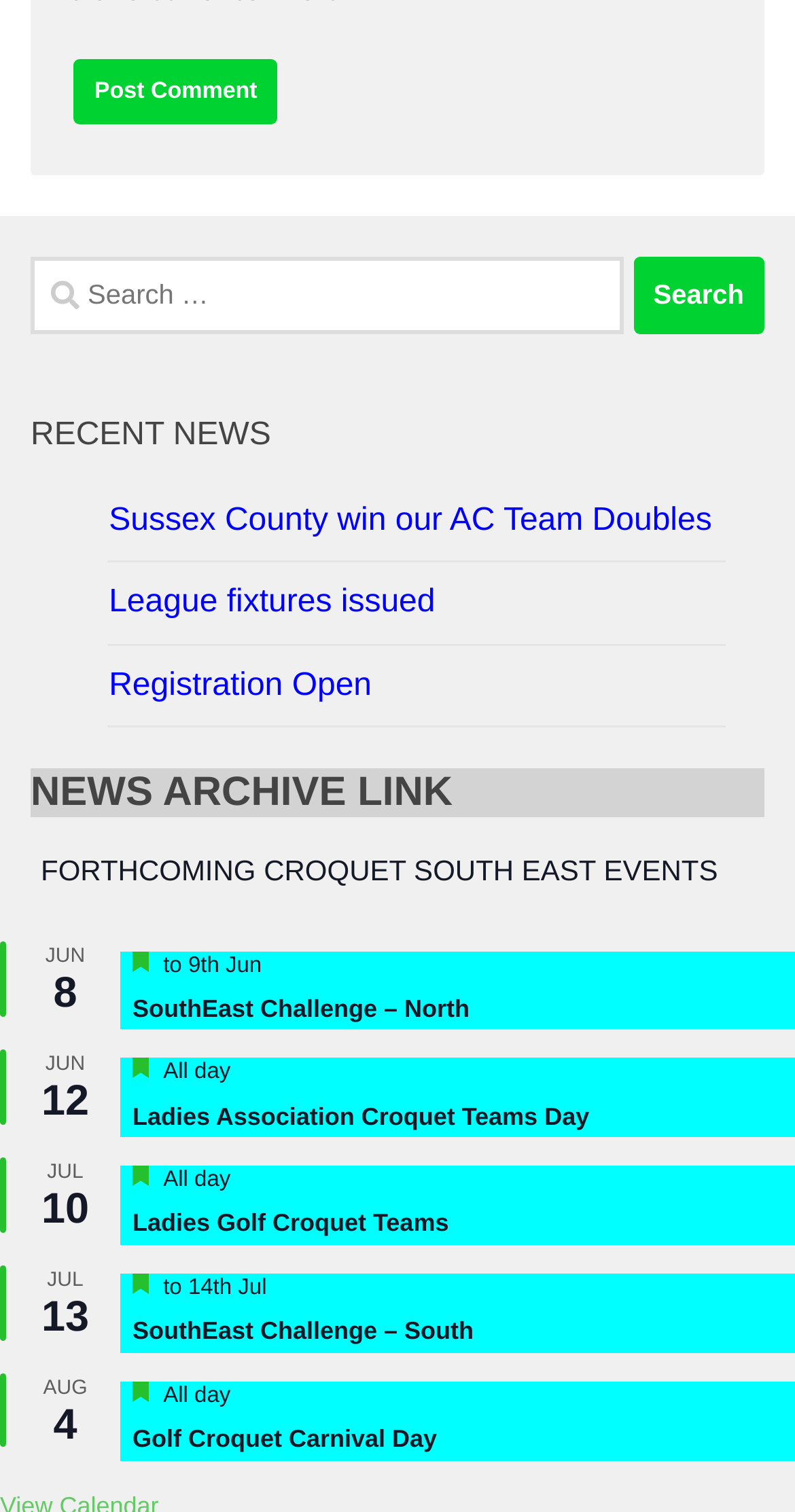Can you determine the bounding box coordinates of the area that needs to be clicked to fulfill the following instruction: "Search for something"?

[0.038, 0.17, 0.783, 0.221]